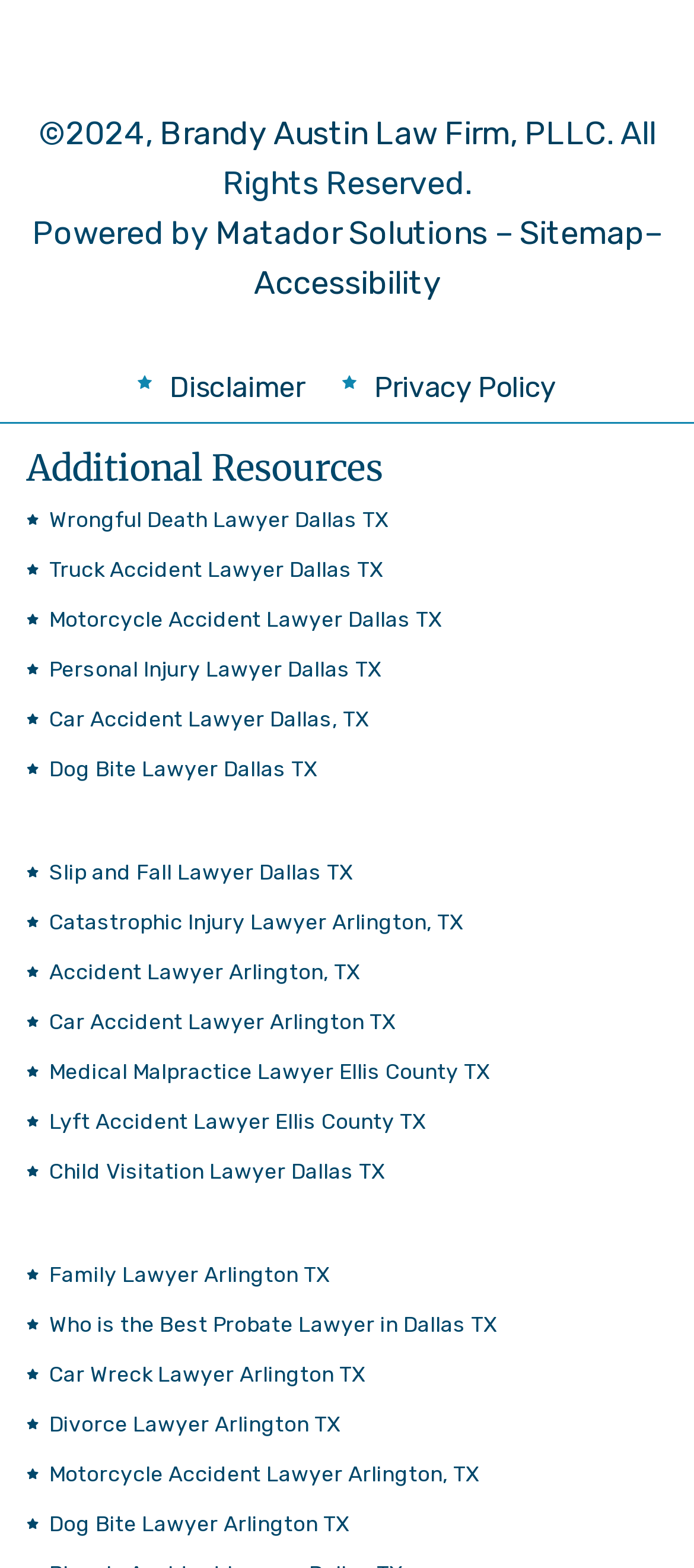What is the name of the company that powered the webpage?
Please provide a comprehensive answer based on the contents of the image.

The company that powered the webpage is Matador Solutions, as indicated by the link at the bottom of the webpage.